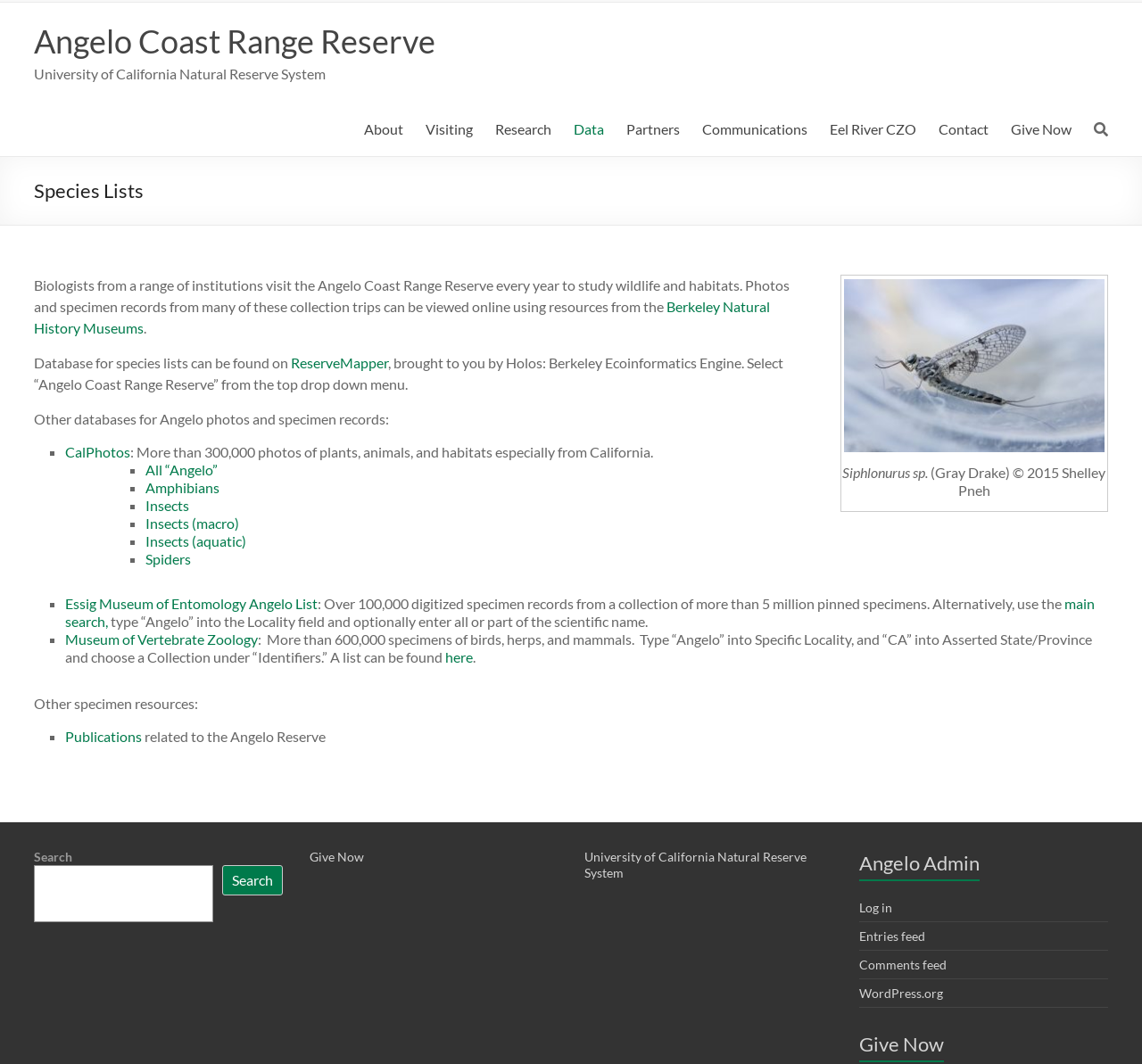Given the element description, predict the bounding box coordinates in the format (top-left x, top-left y, bottom-right x, bottom-right y). Make sure all values are between 0 and 1. Here is the element description: Eel River CZO

[0.726, 0.109, 0.802, 0.134]